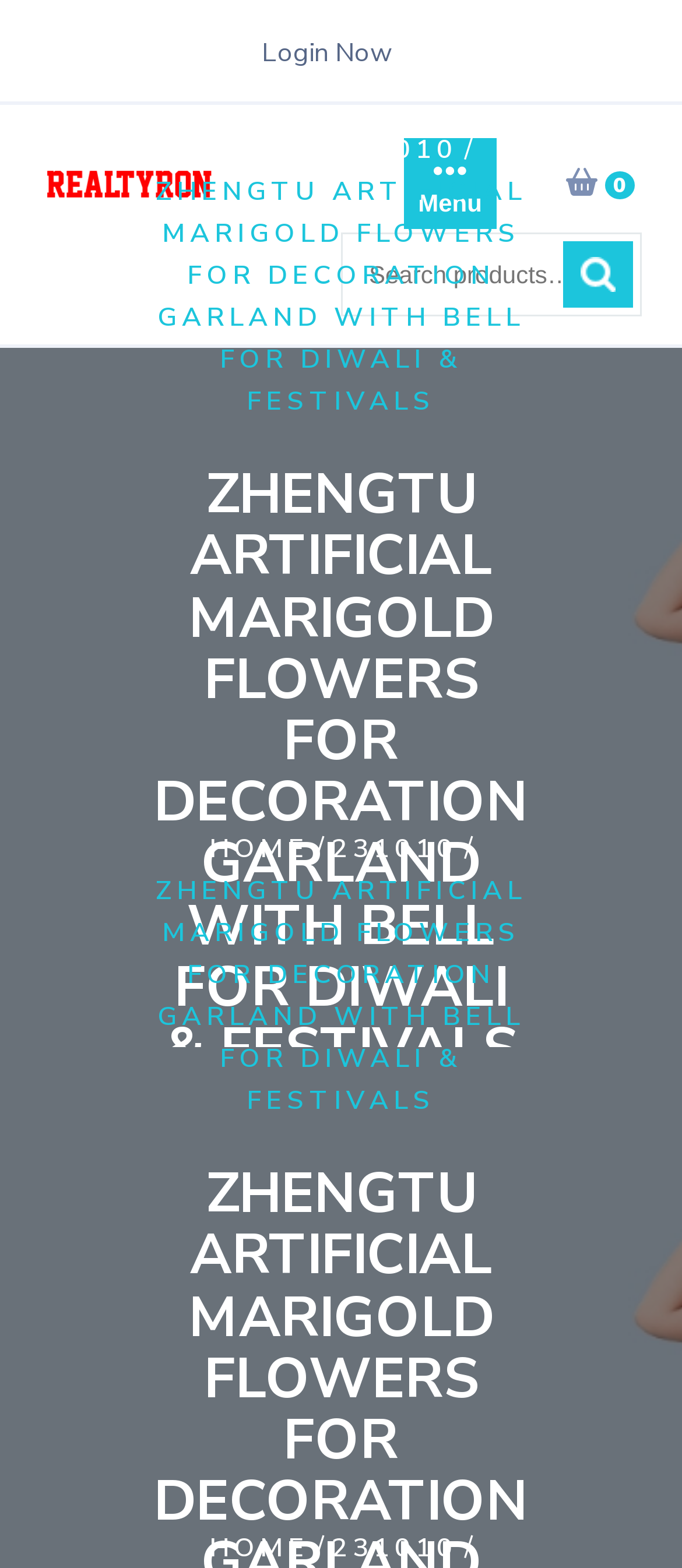How many comments are there for this product?
Provide a detailed answer to the question using information from the image.

There are 0 comments for this product, as indicated by the StaticText '0 COMMENTS' located at the bottom of the webpage, with bounding box coordinates [0.269, 0.741, 0.773, 0.789].